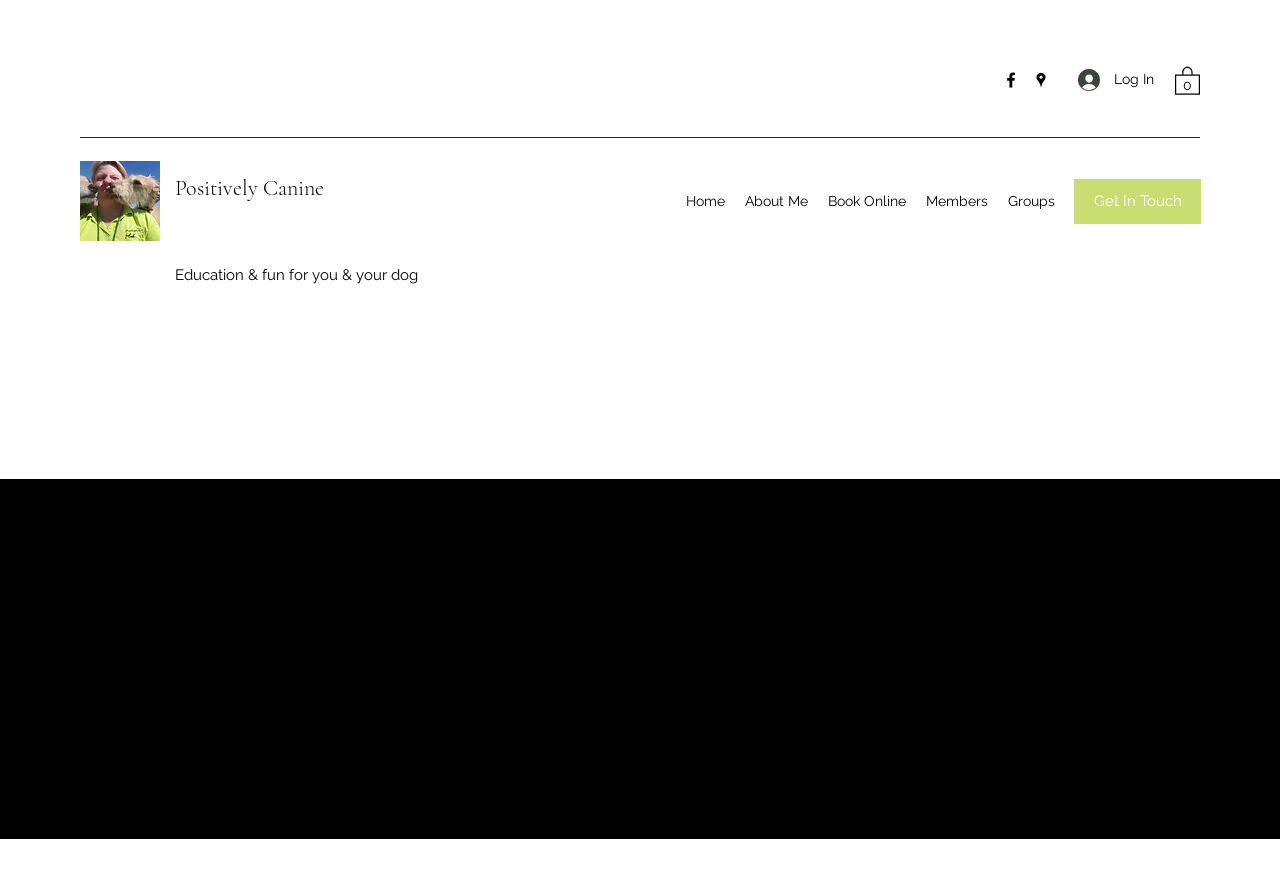Provide a brief response to the question below using one word or phrase:
How many buttons are there in the top right corner?

2